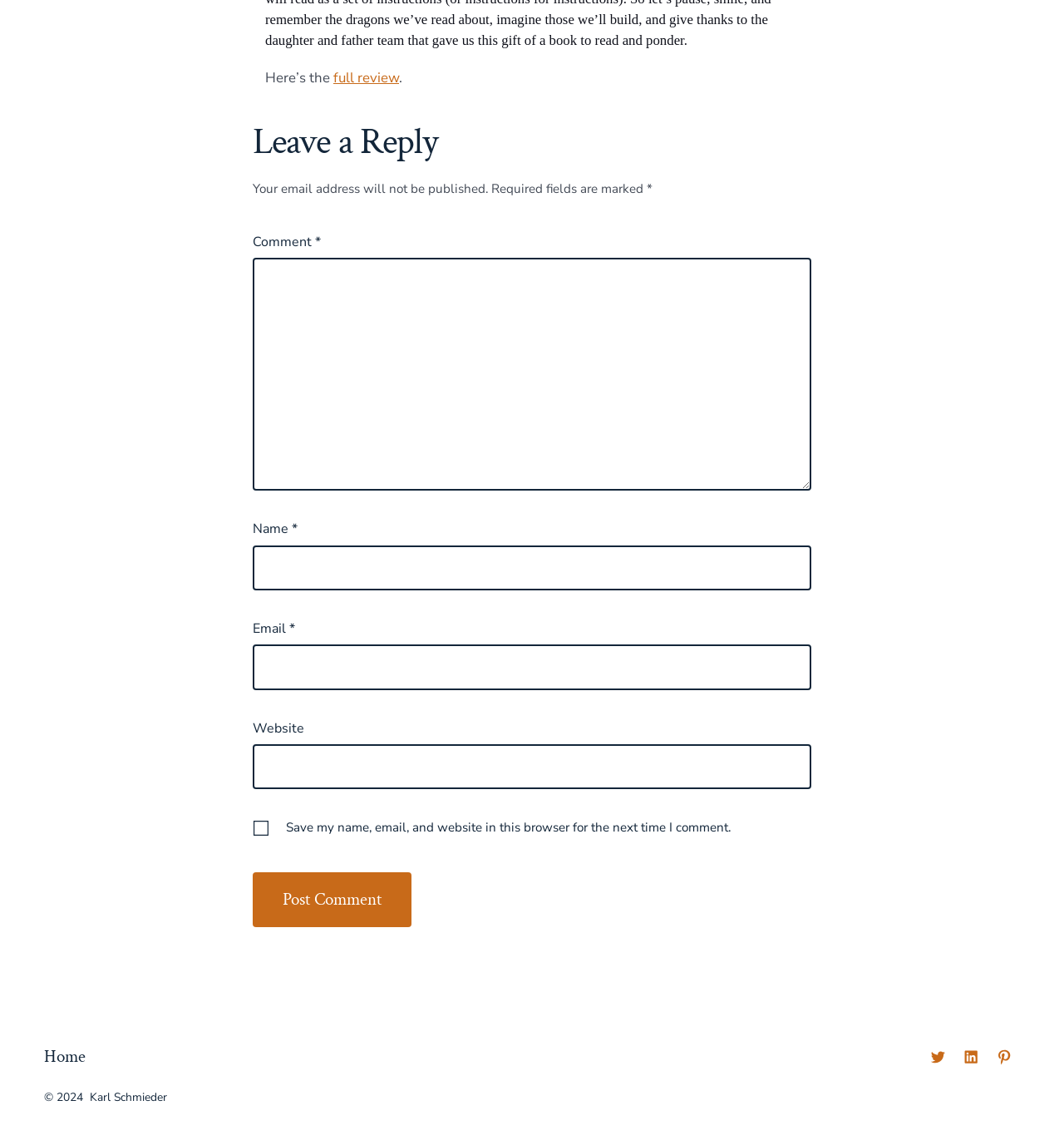Please give a short response to the question using one word or a phrase:
What is the purpose of the checkbox below the 'Email' field?

Save comment information